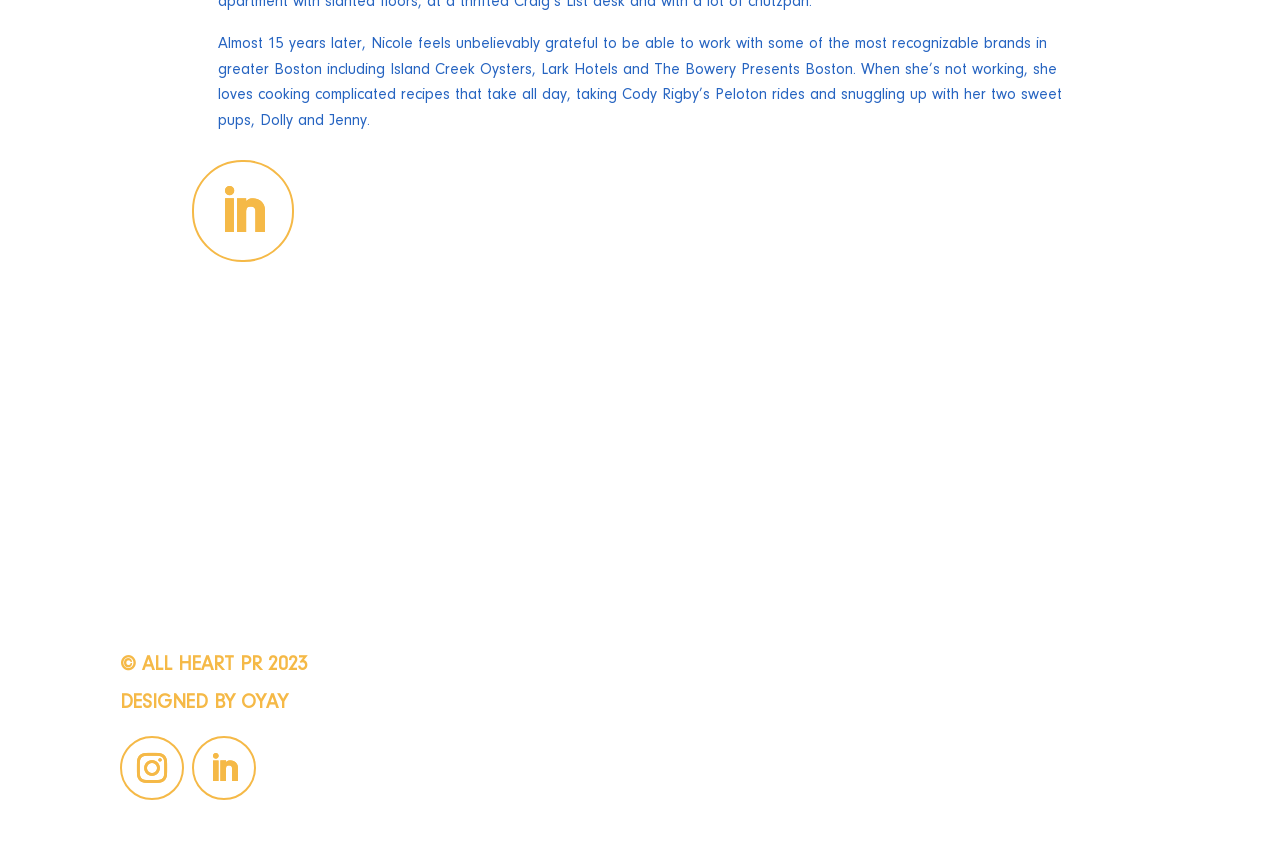Please analyze the image and provide a thorough answer to the question:
What is Nicole's favorite activity when not working?

According to the text, when Nicole is not working, she loves cooking complicated recipes that take all day, which suggests that cooking is one of her favorite activities.